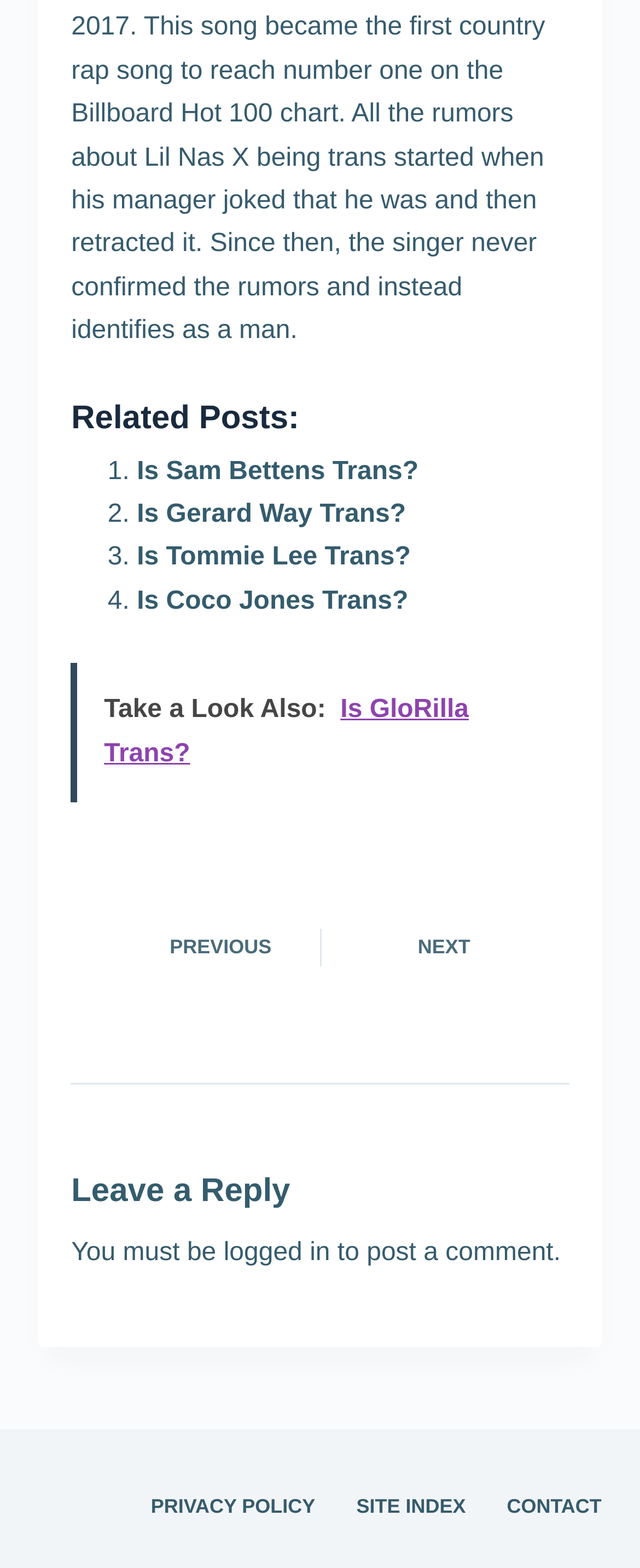Based on the element description, predict the bounding box coordinates (top-left x, top-left y, bottom-right x, bottom-right y) for the UI element in the screenshot: Is Coco Jones Trans?

[0.214, 0.374, 0.638, 0.392]